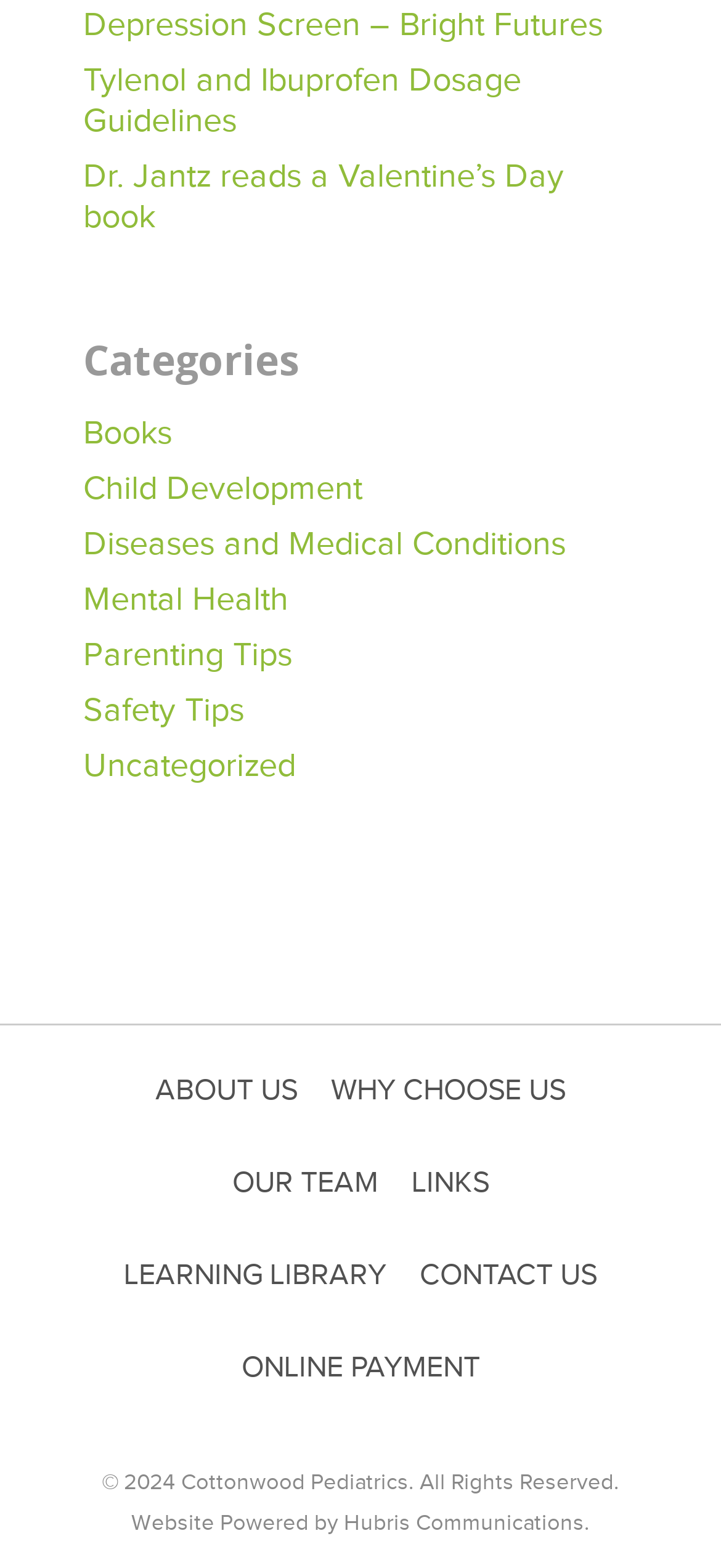Find the bounding box coordinates for the element that must be clicked to complete the instruction: "Learn more about the 'LEARNING LIBRARY'". The coordinates should be four float numbers between 0 and 1, indicated as [left, top, right, bottom].

[0.172, 0.8, 0.536, 0.826]